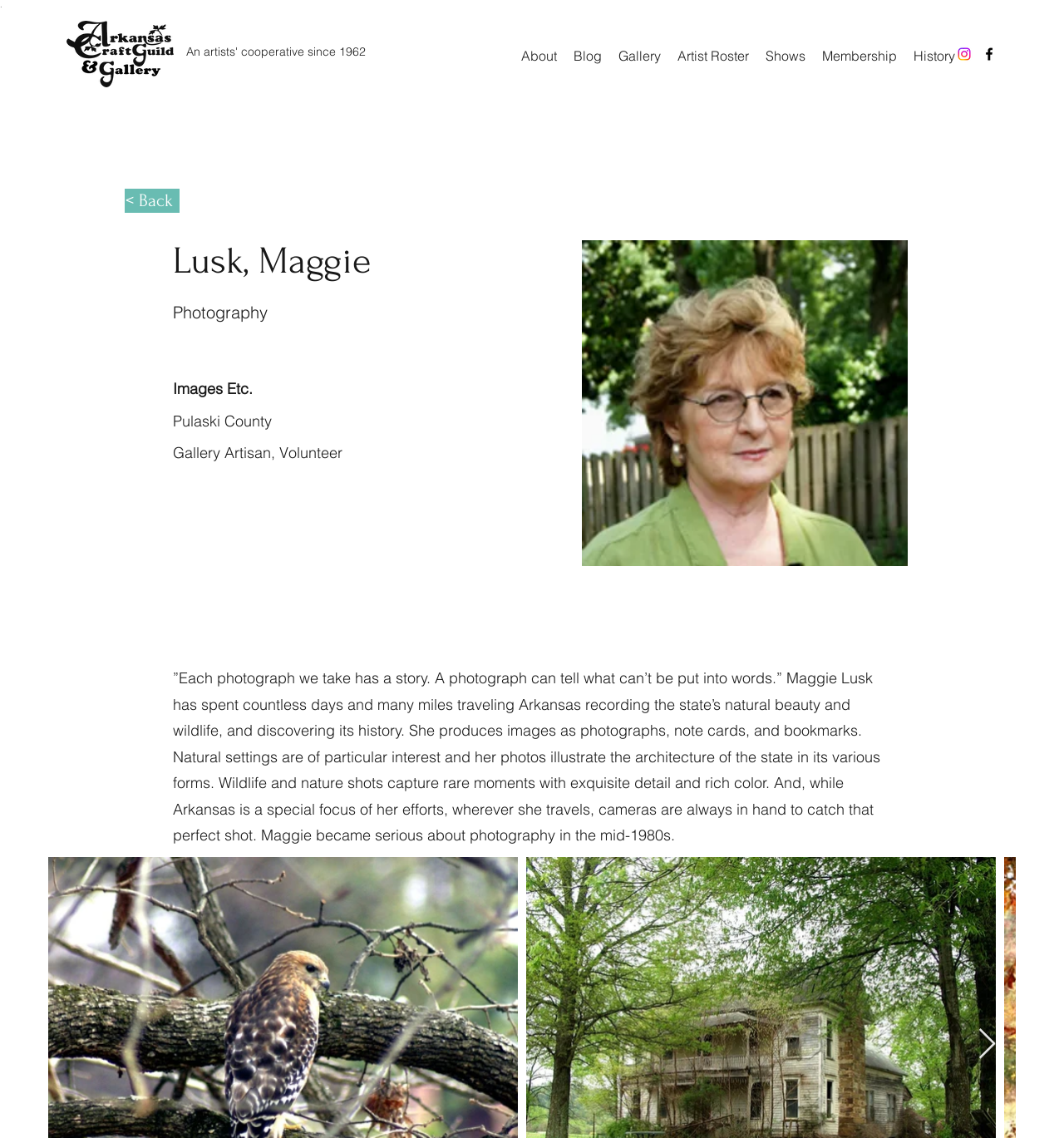What type of art does Maggie Lusk create?
Please provide an in-depth and detailed response to the question.

The type of art Maggie Lusk creates can be found in the StaticText element 'Photography' with bounding box coordinates [0.163, 0.265, 0.252, 0.283].